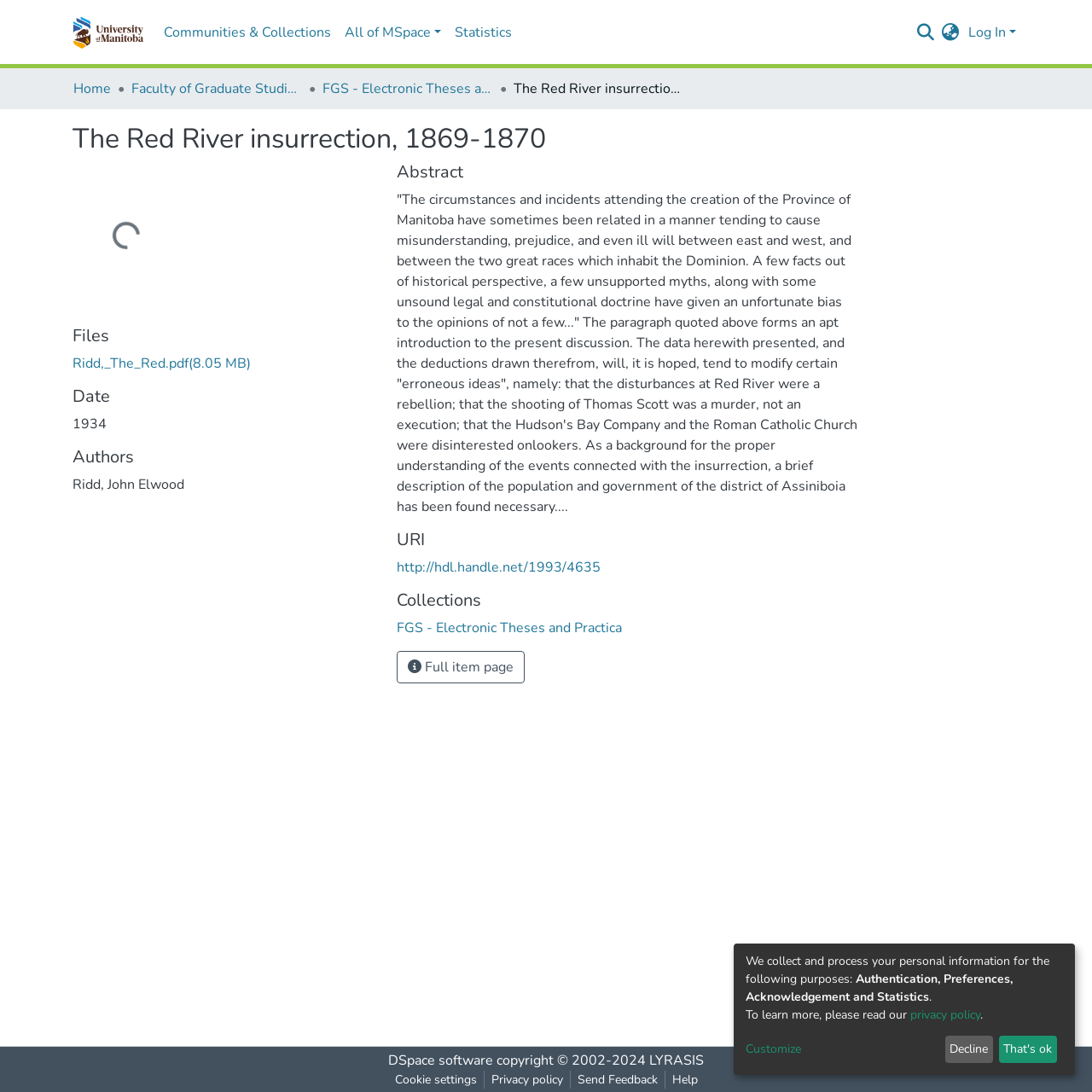What is the author of the thesis?
Using the screenshot, give a one-word or short phrase answer.

John Elwood Ridd